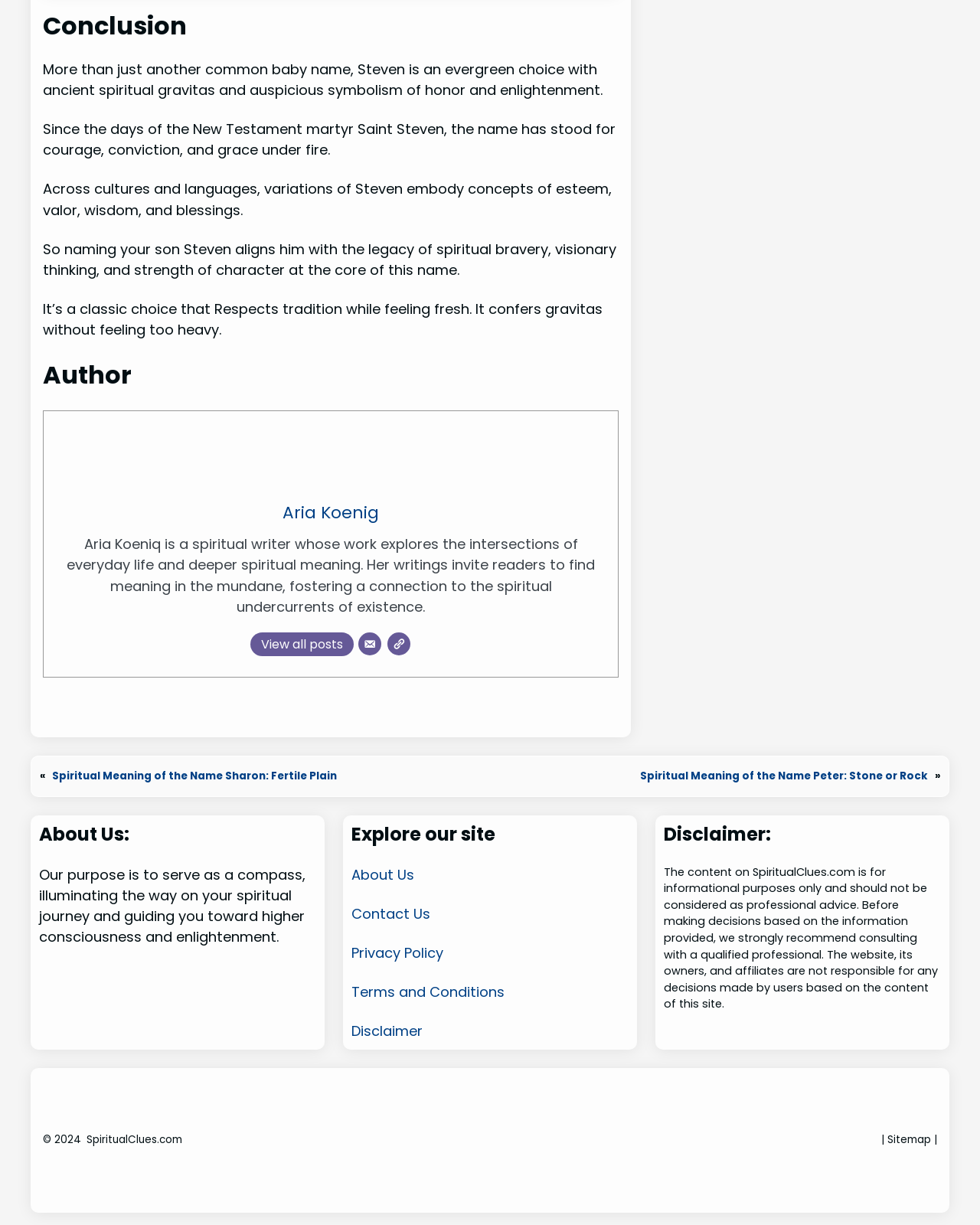Consider the image and give a detailed and elaborate answer to the question: 
What is the name of the author?

The author's name is mentioned in the section with the heading 'Author', accompanied by an image and a brief description of the author's work.